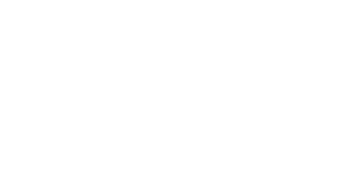Offer a detailed narrative of the image's content.

The image showcases a sleek C8 Corvette, poised to make its debut on the streets of Denver. This particular vehicle has recently undergone a meticulous enhancement process, featuring an XPEL Clear Bra for paint protection and a Level 2 GYEON Ceramic Coating. These services are designed to safeguard the Corvette's finish from harmful elements, ensuring that the car not only looks stunning but also maintains its value over time. The expertise behind this protective package aims to enhance the ownership experience, allowing the driver to enjoy the car with confidence, knowing it is shielded from the rigors of everyday driving in Colorado. As this Corvette rolls through the city, it represents a blend of cutting-edge automotive design and advanced protective technology.